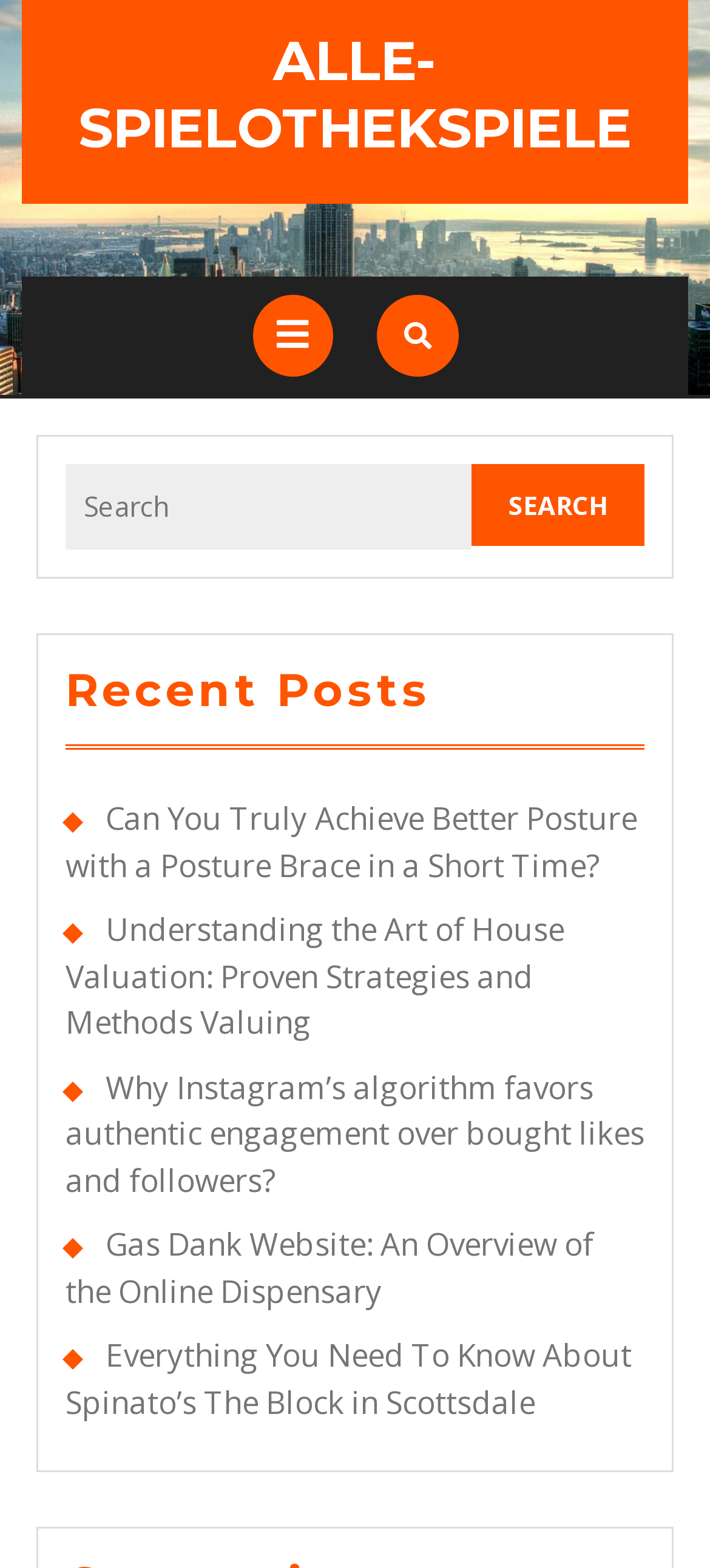How many characters are in the search box?
Provide an in-depth and detailed answer to the question.

I couldn't find any information about the number of characters allowed in the search box, as it is not specified on the webpage.